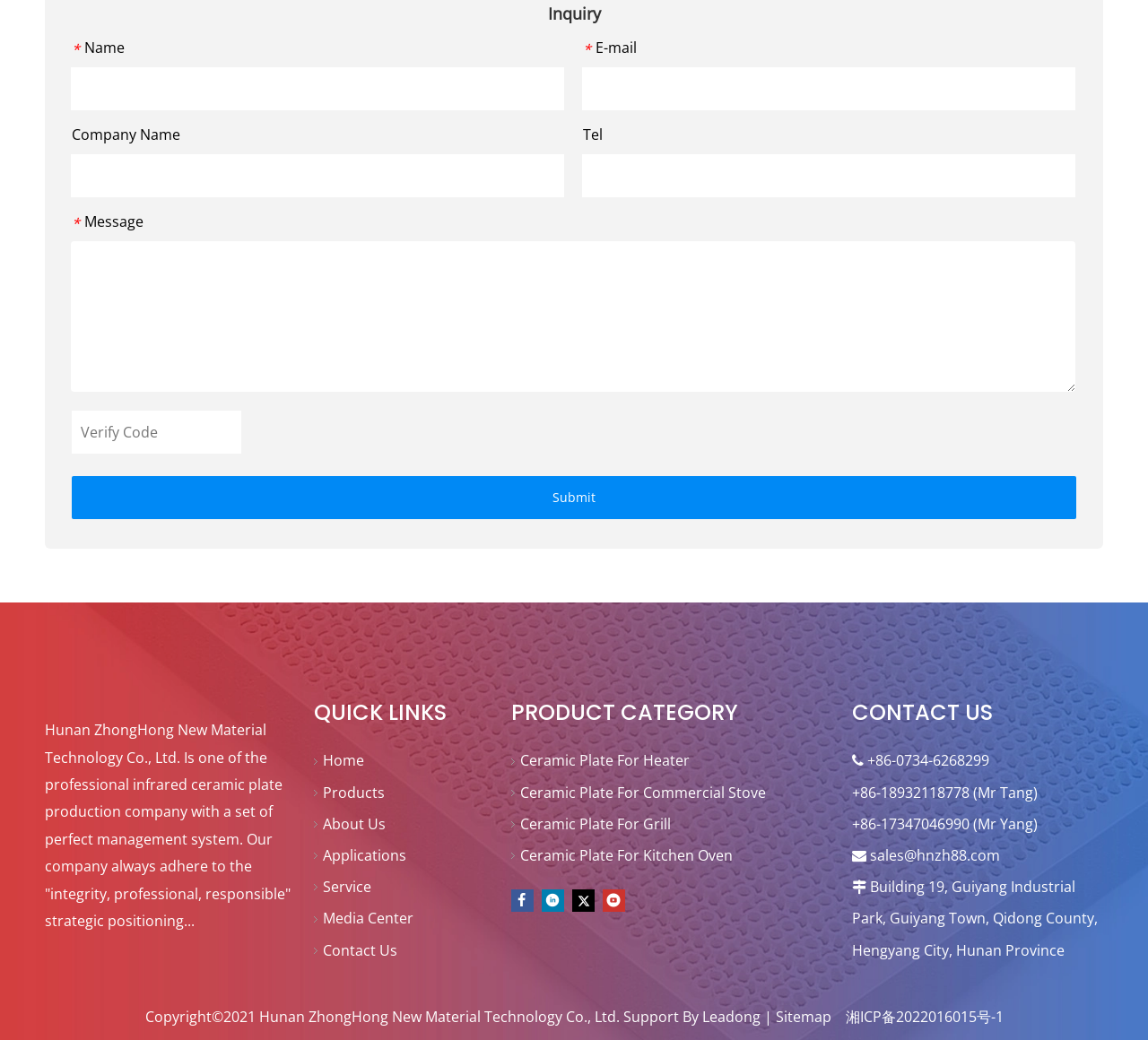Locate the bounding box coordinates of the region to be clicked to comply with the following instruction: "Enter name". The coordinates must be four float numbers between 0 and 1, in the form [left, top, right, bottom].

[0.062, 0.065, 0.491, 0.106]